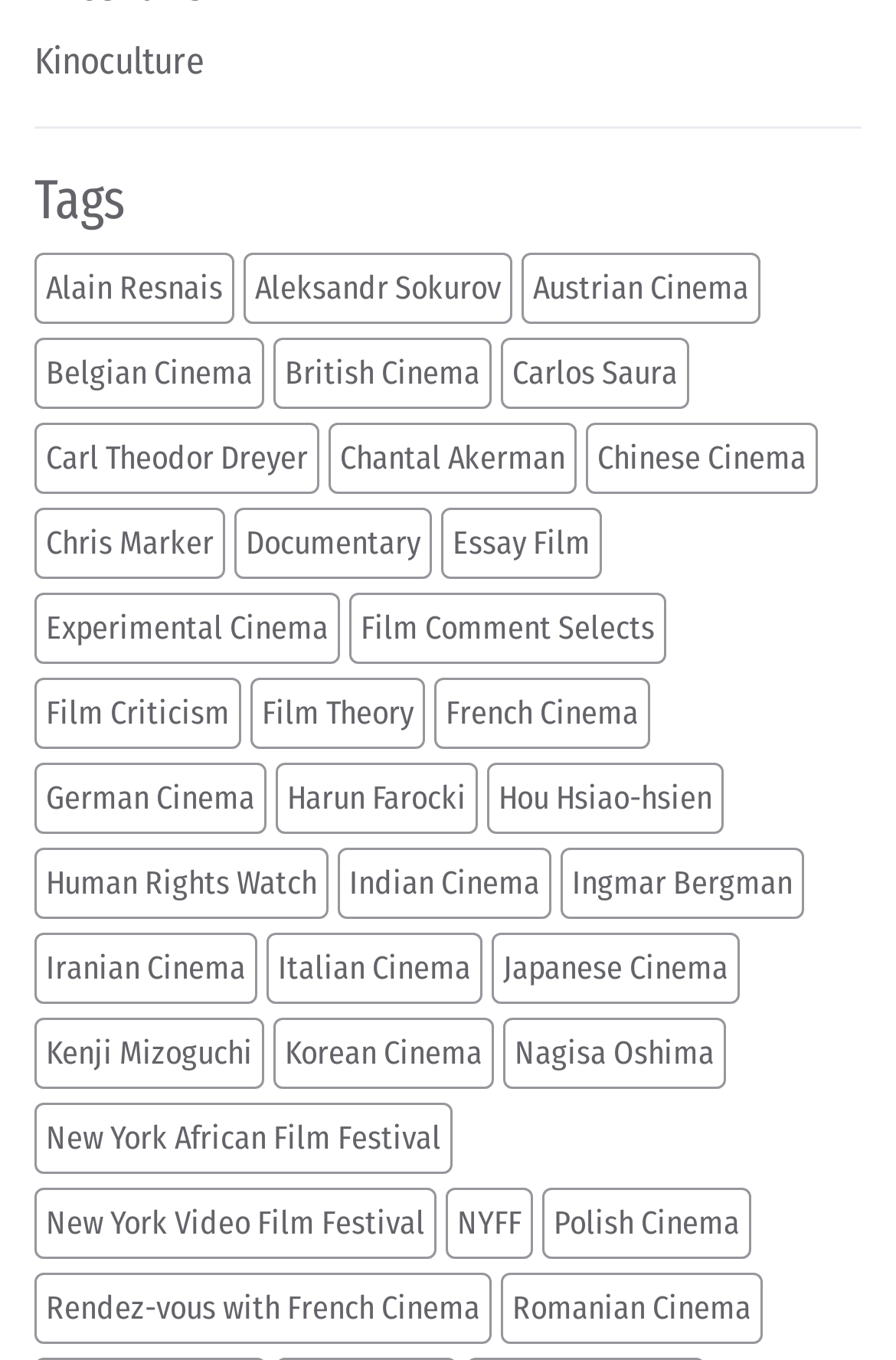Please answer the following question using a single word or phrase: 
What is the cinema type with the fewest items?

Romanian Cinema